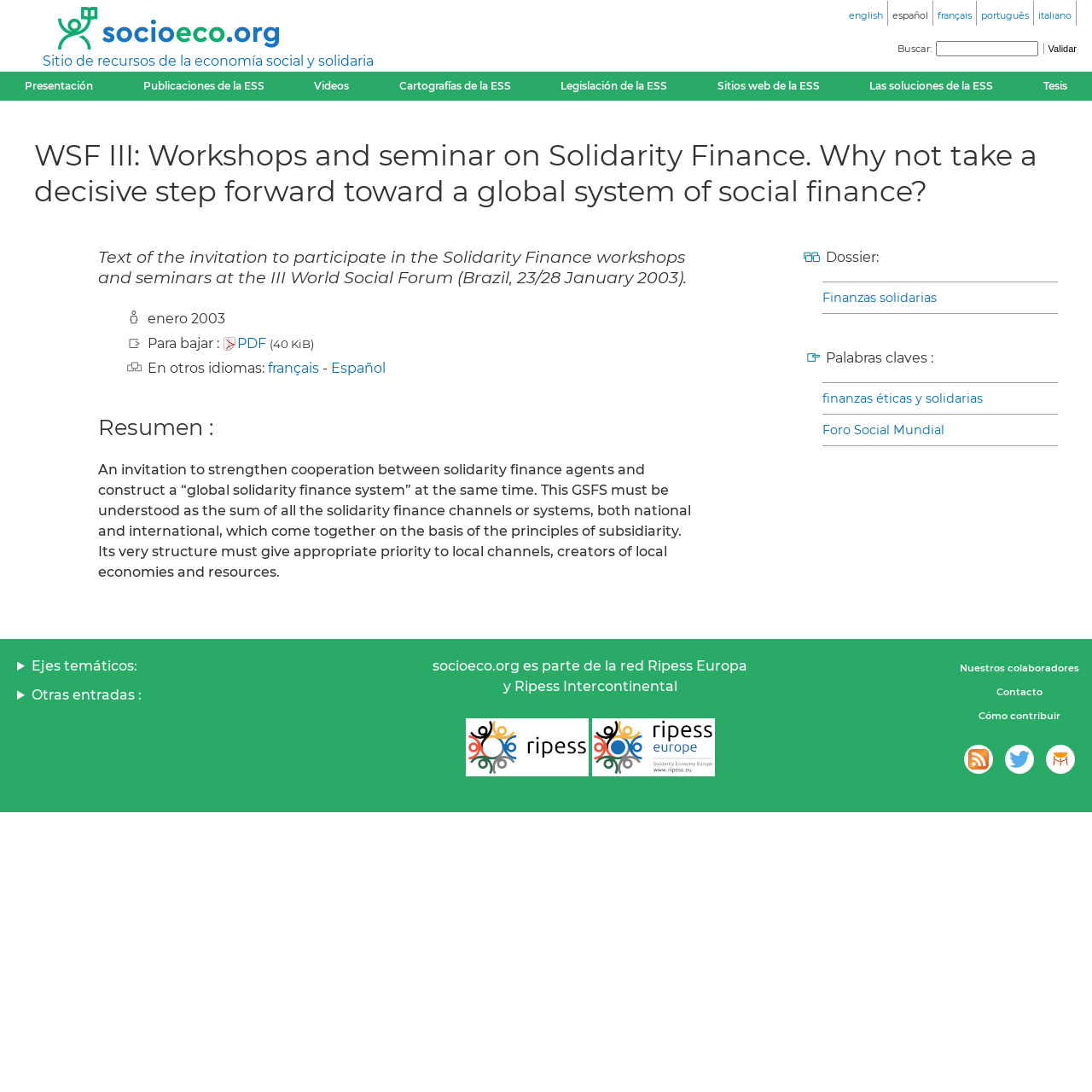What is the name of the organization behind the webpage?
Using the image as a reference, answer with just one word or a short phrase.

socioeco.org